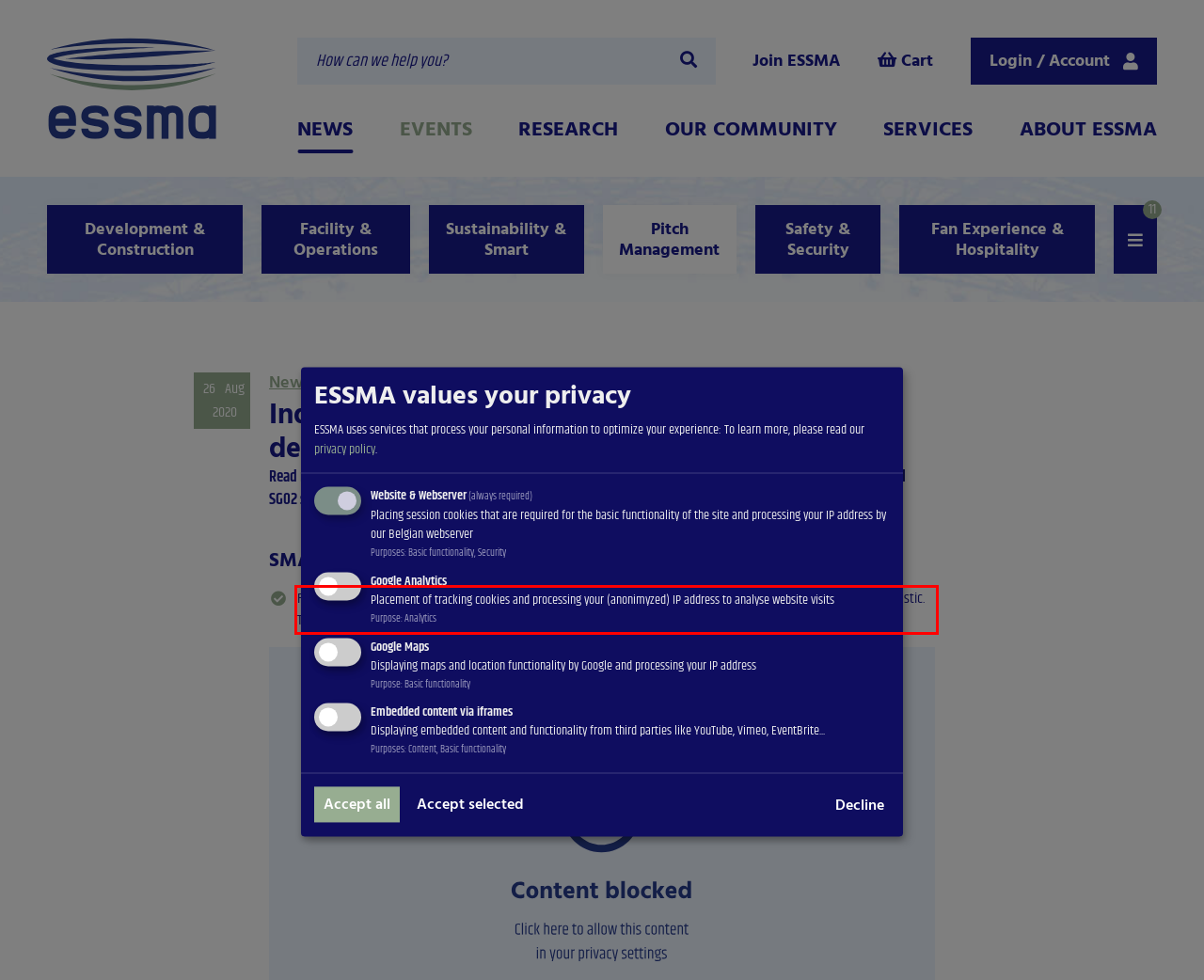There is a UI element on the webpage screenshot marked by a red bounding box. Extract and generate the text content from within this red box.

From the 2020/21 season, fans of Section Paloise will be able to wear a 100% green jersey made out of recycled plastic. The jersey is made with the equivalent of 13 recycled 0.5L bottles.